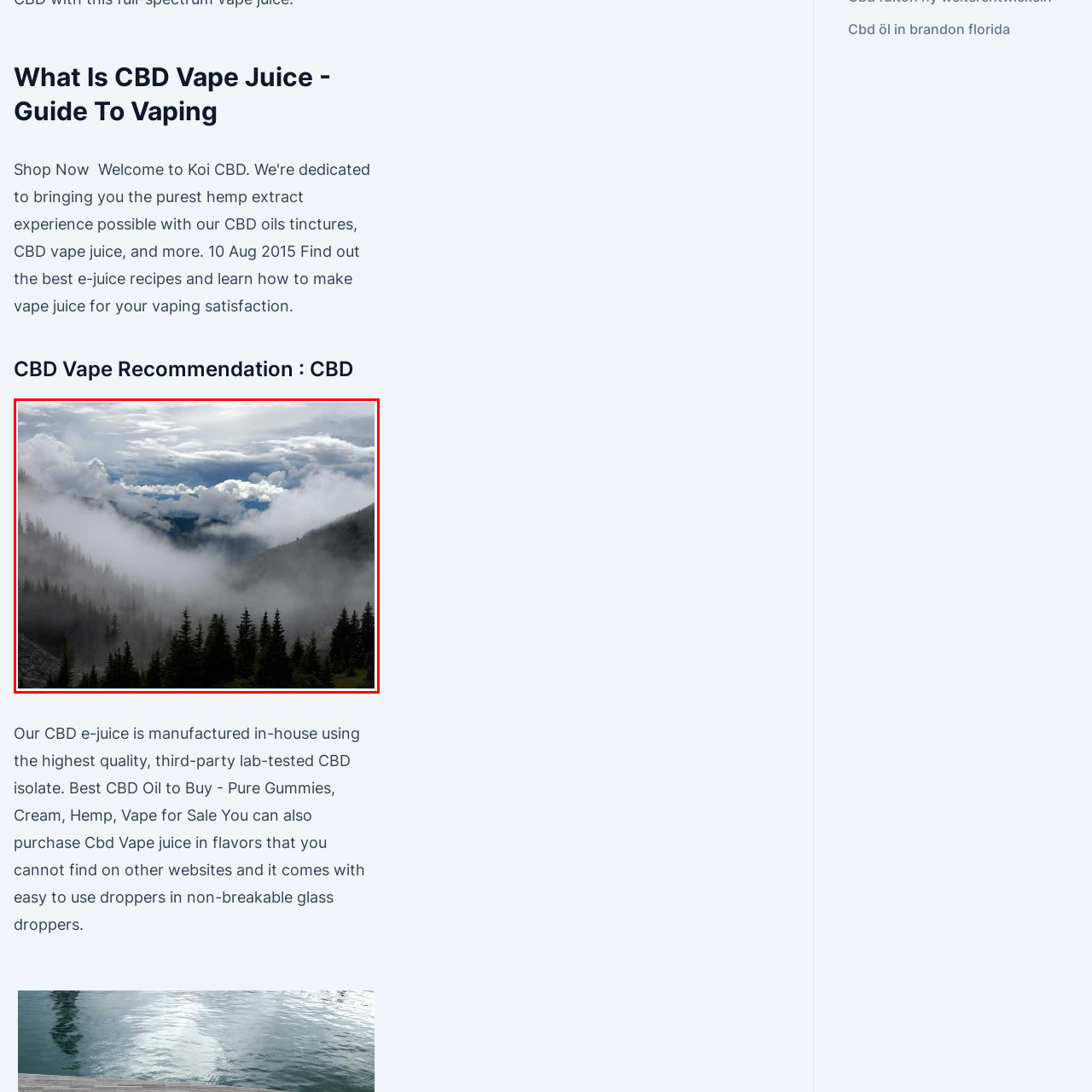What is evoked by the evocative scene? Please look at the image within the red bounding box and provide a one-word or short-phrase answer based on what you see.

A sense of peace and introspection